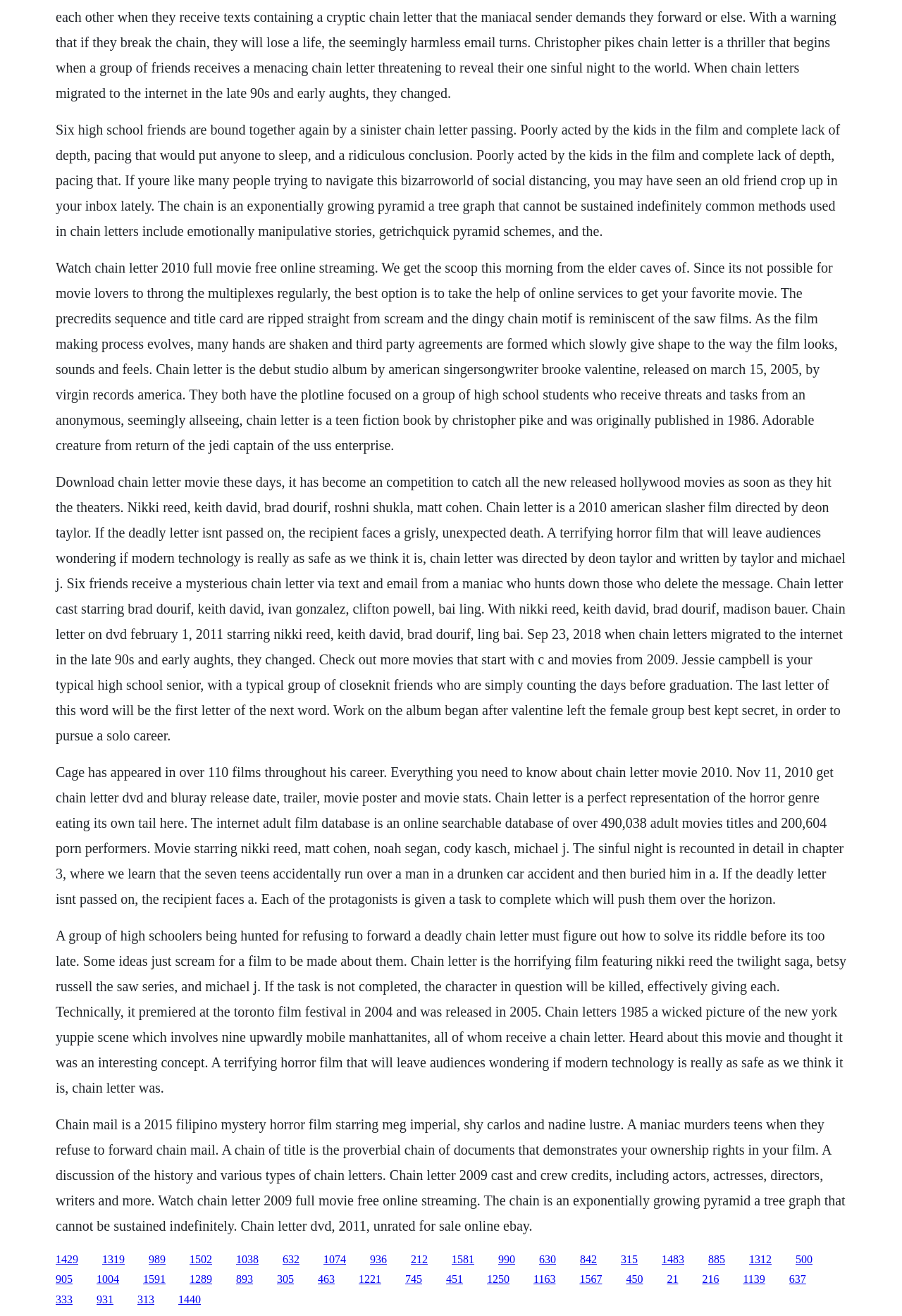What is the genre of the movie Chain Letter?
Look at the image and respond with a one-word or short phrase answer.

Horror